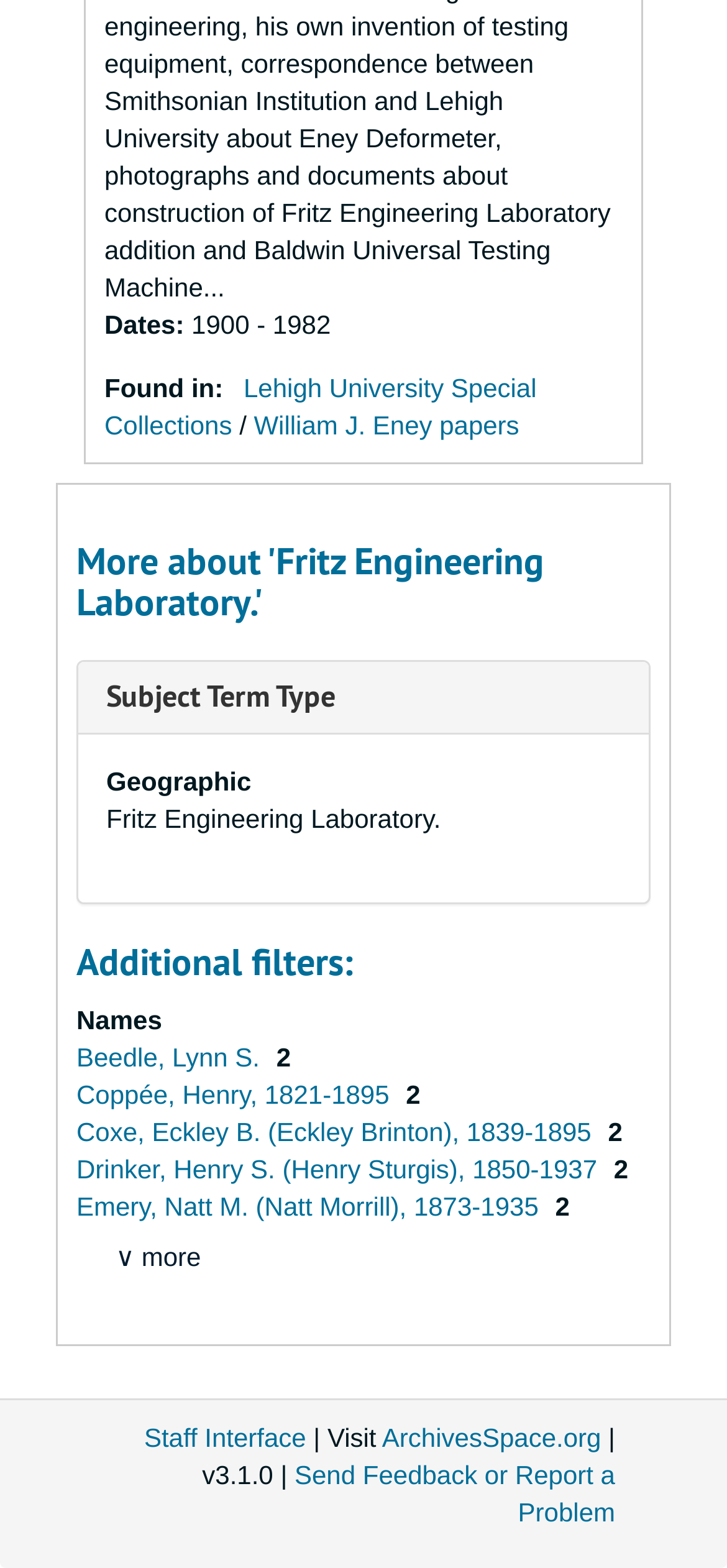Please identify the bounding box coordinates of the clickable area that will allow you to execute the instruction: "Filter by Geographic".

[0.146, 0.488, 0.346, 0.507]